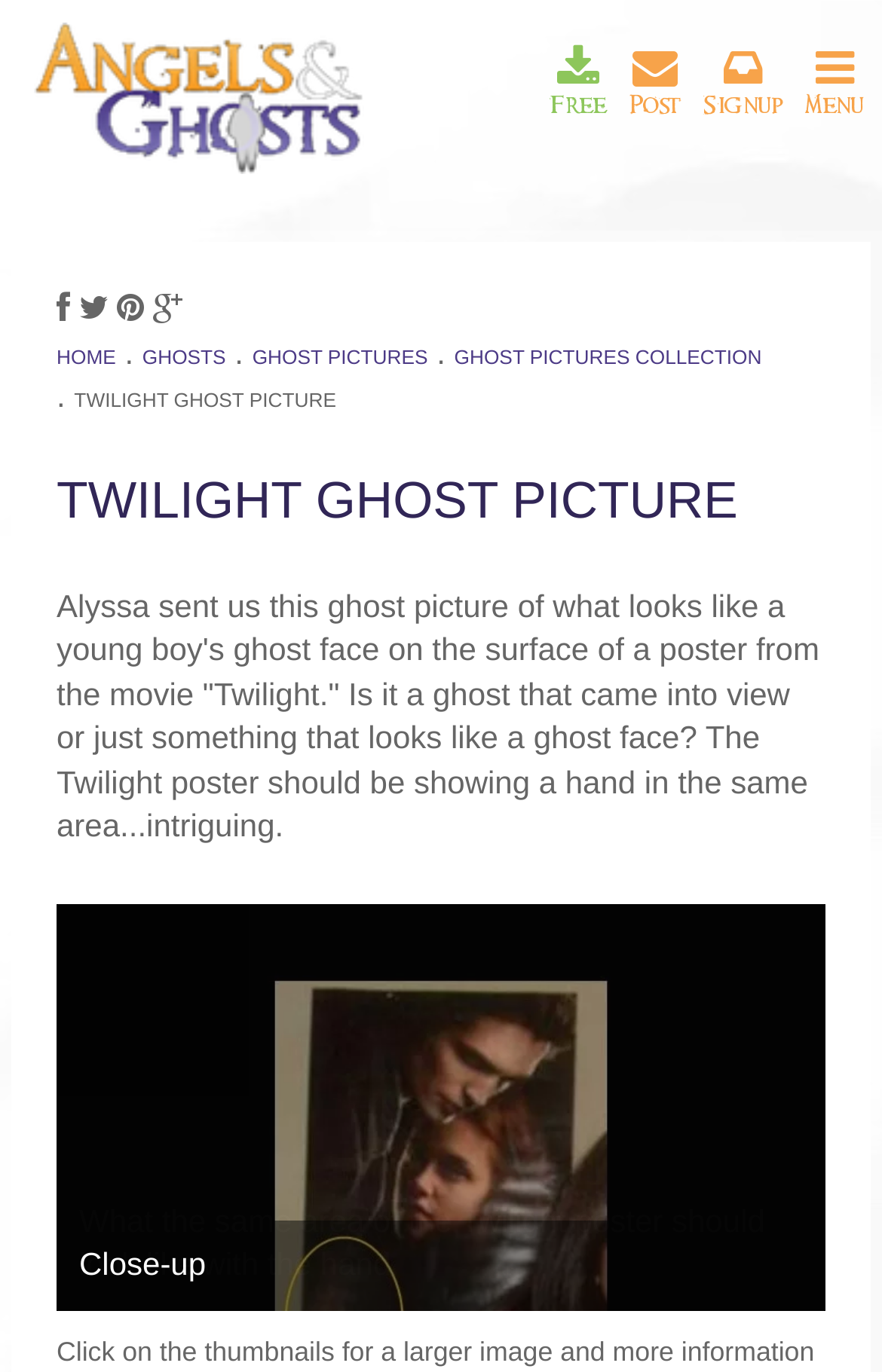Identify and provide the text of the main header on the webpage.

TWILIGHT GHOST PICTURE